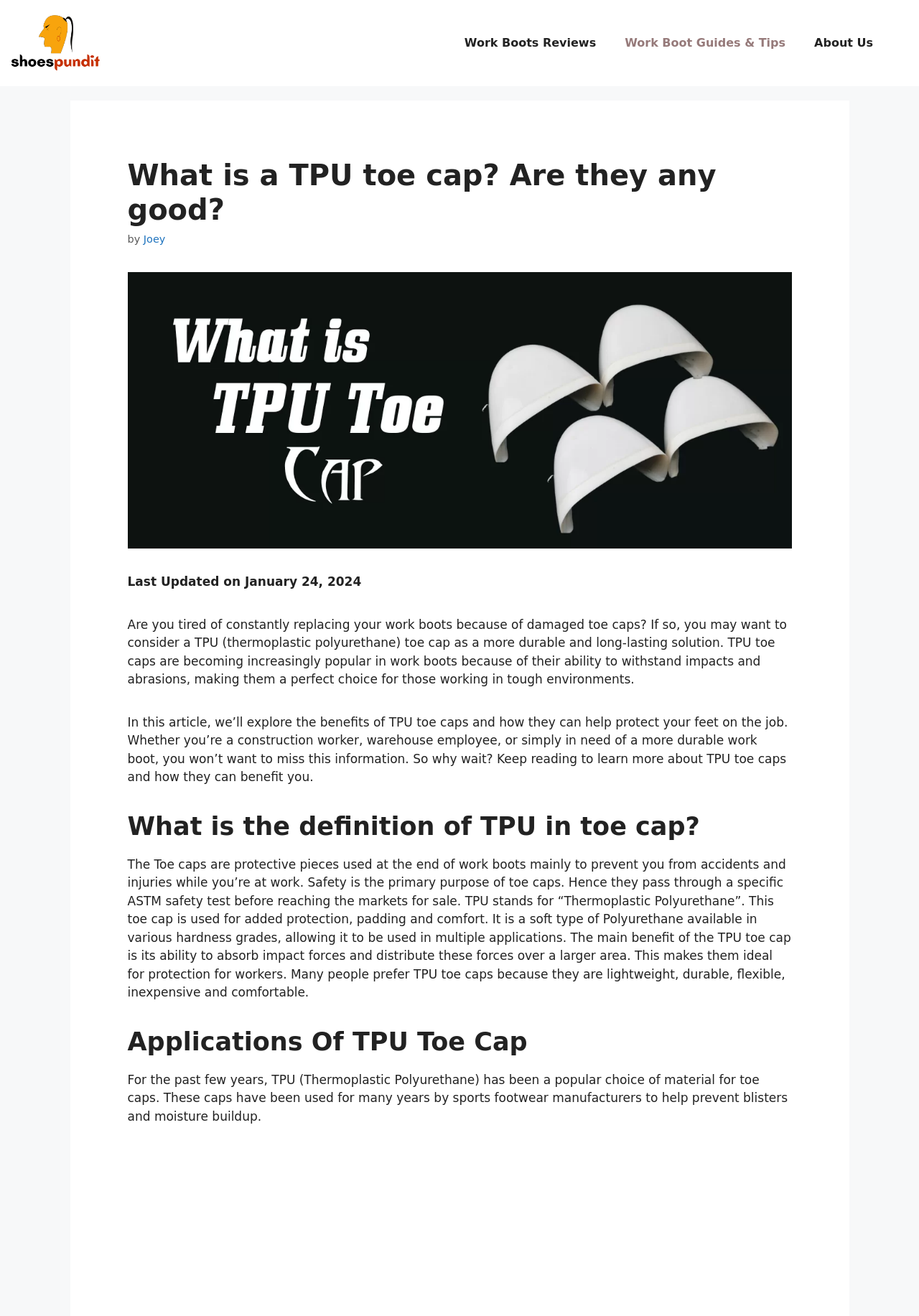When was the article last updated?
Answer briefly with a single word or phrase based on the image.

January 24, 2024